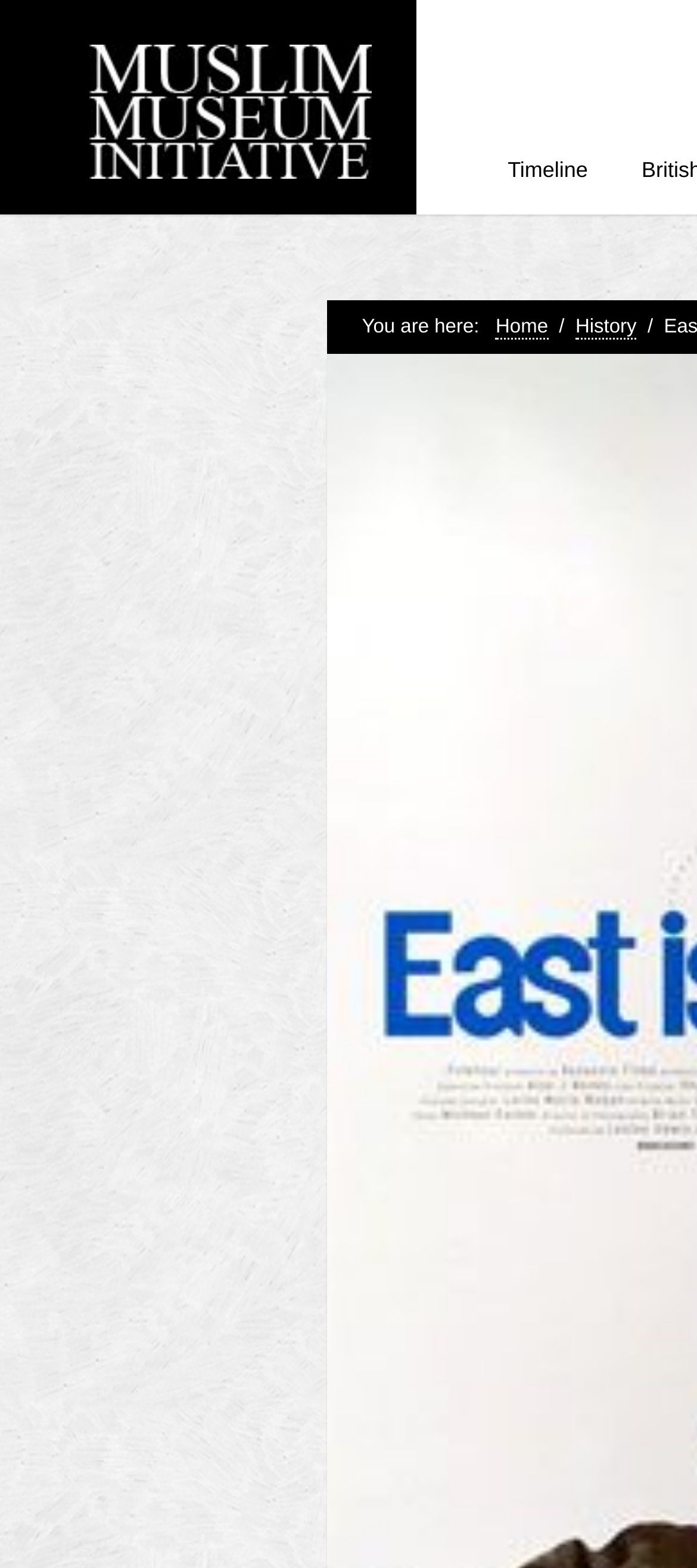Respond to the following question using a concise word or phrase: 
What is the purpose of the 'GO!' button?

Search